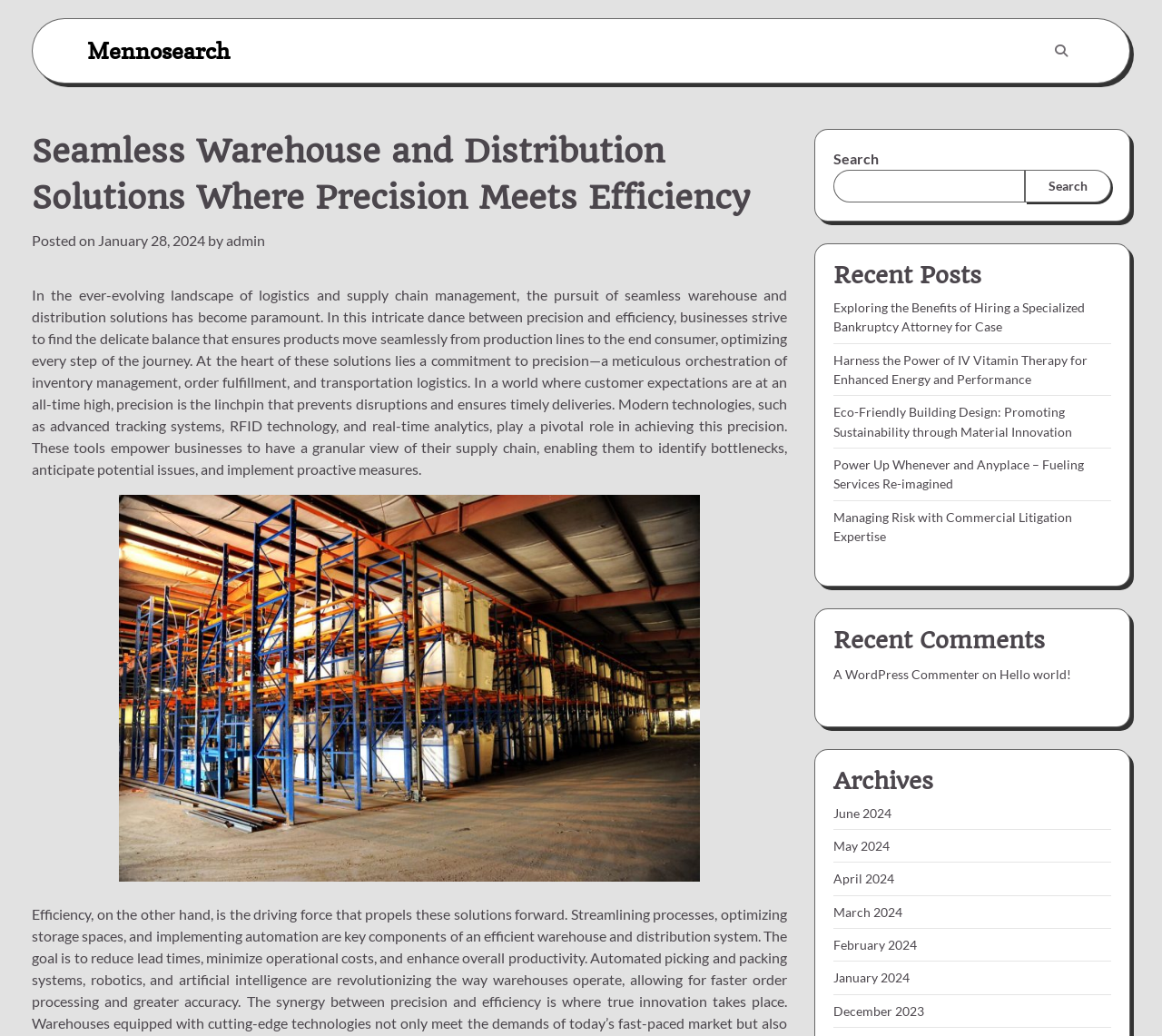What is the date of the posted article?
Based on the image, answer the question with as much detail as possible.

I found the date of the posted article by looking at the text 'Posted on' followed by a link with the date 'January 28, 2024'.